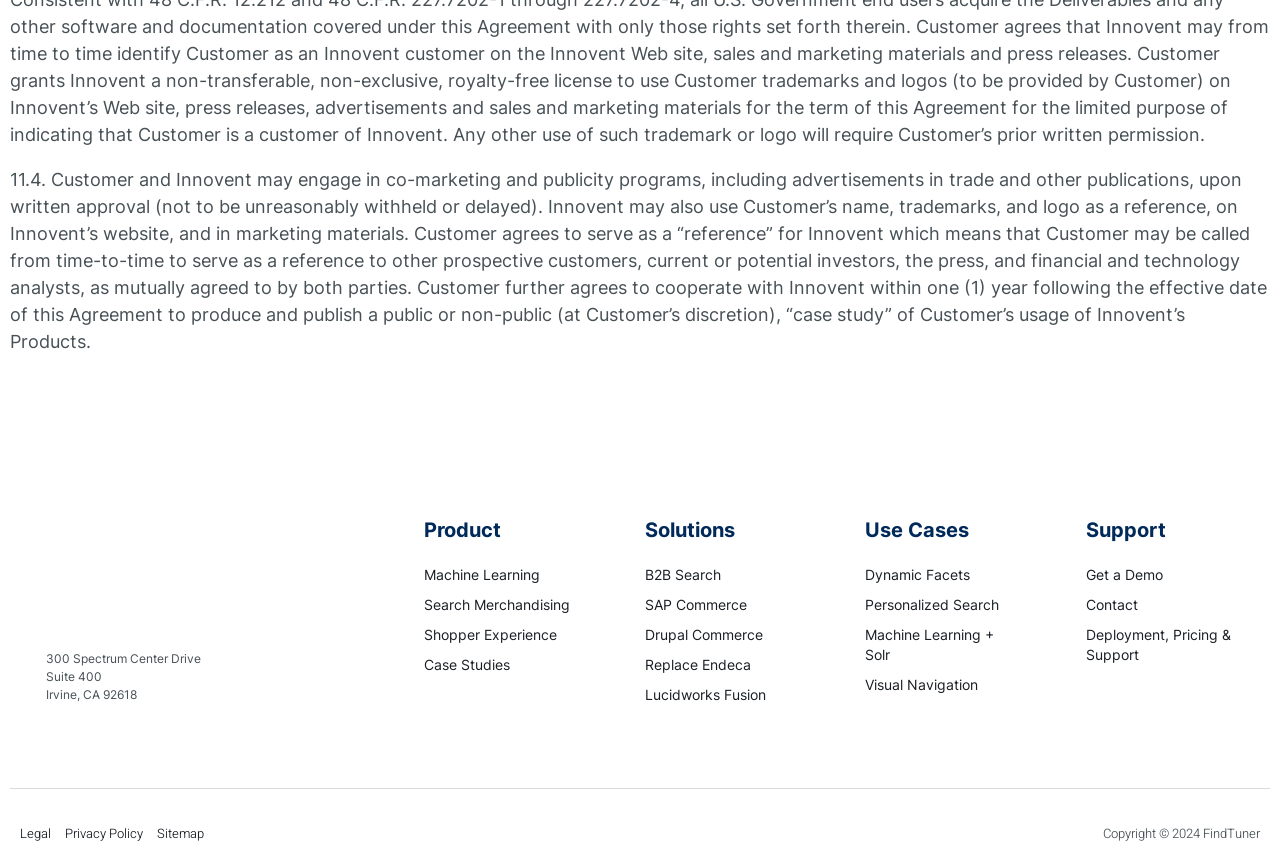Find and provide the bounding box coordinates for the UI element described with: "Drupal Commerce".

[0.504, 0.742, 0.62, 0.766]